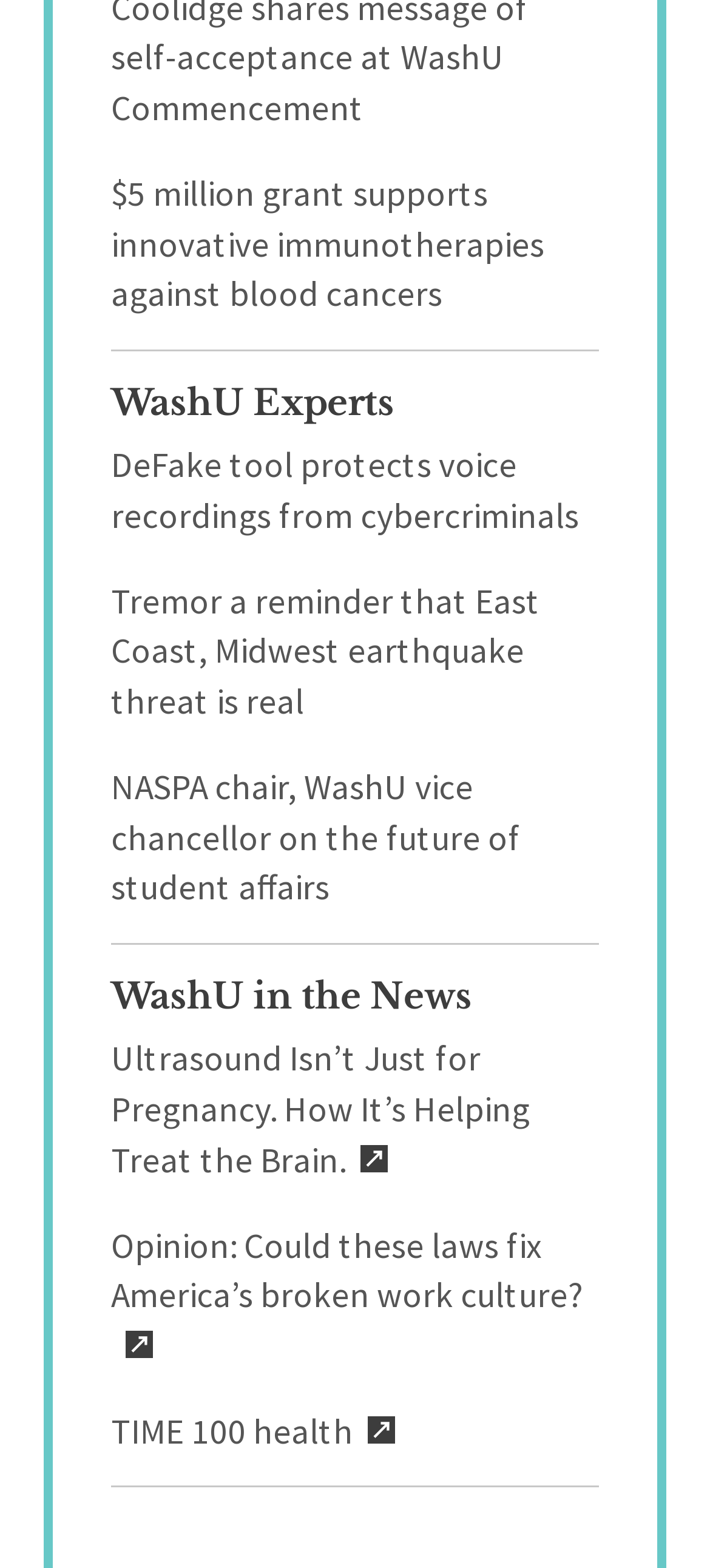Find the bounding box coordinates for the HTML element described as: "WashU in the News". The coordinates should consist of four float values between 0 and 1, i.e., [left, top, right, bottom].

[0.156, 0.621, 0.665, 0.649]